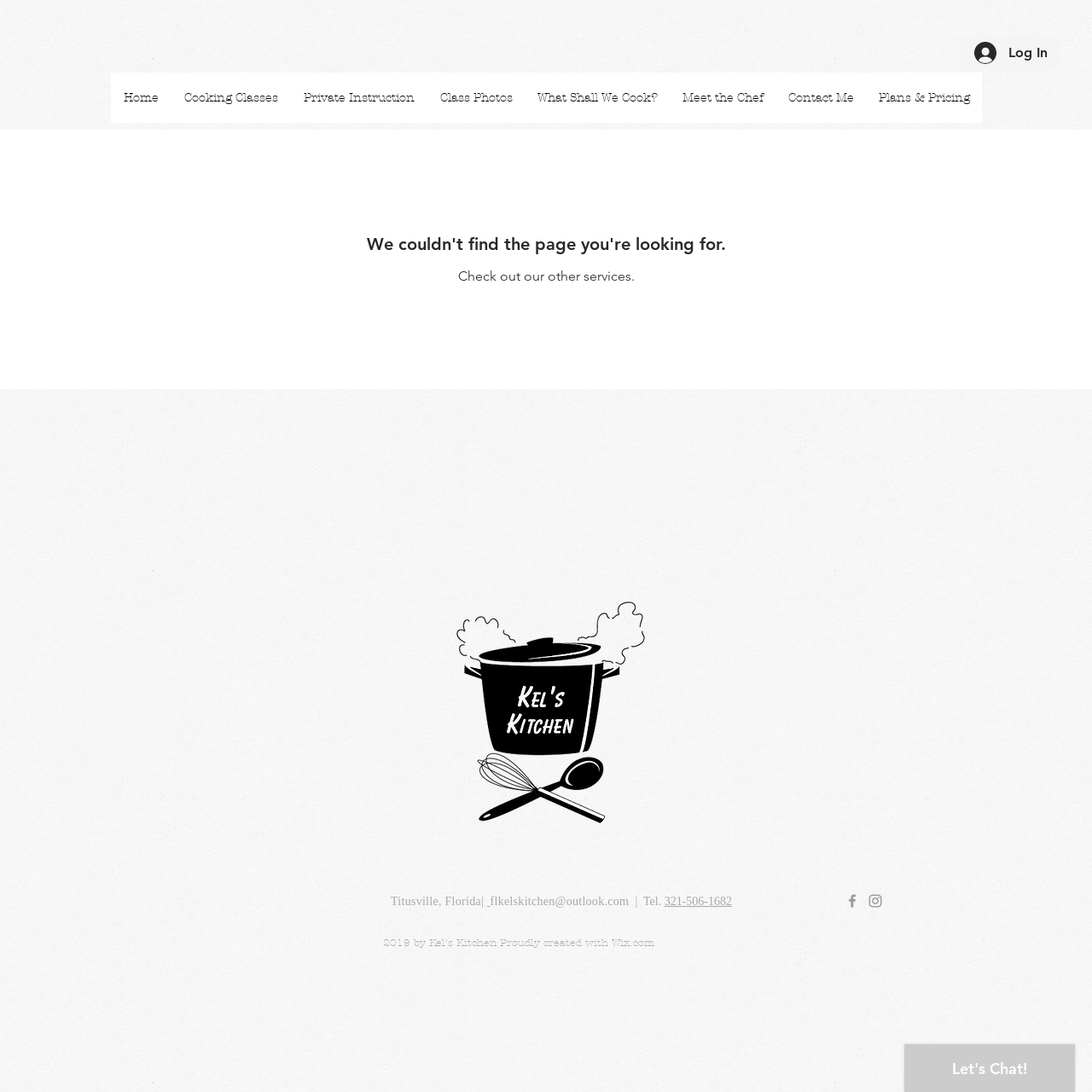For the element described, predict the bounding box coordinates as (top-left x, top-left y, bottom-right x, bottom-right y). All values should be between 0 and 1. Element description: Plans & Pricing

[0.793, 0.066, 0.899, 0.112]